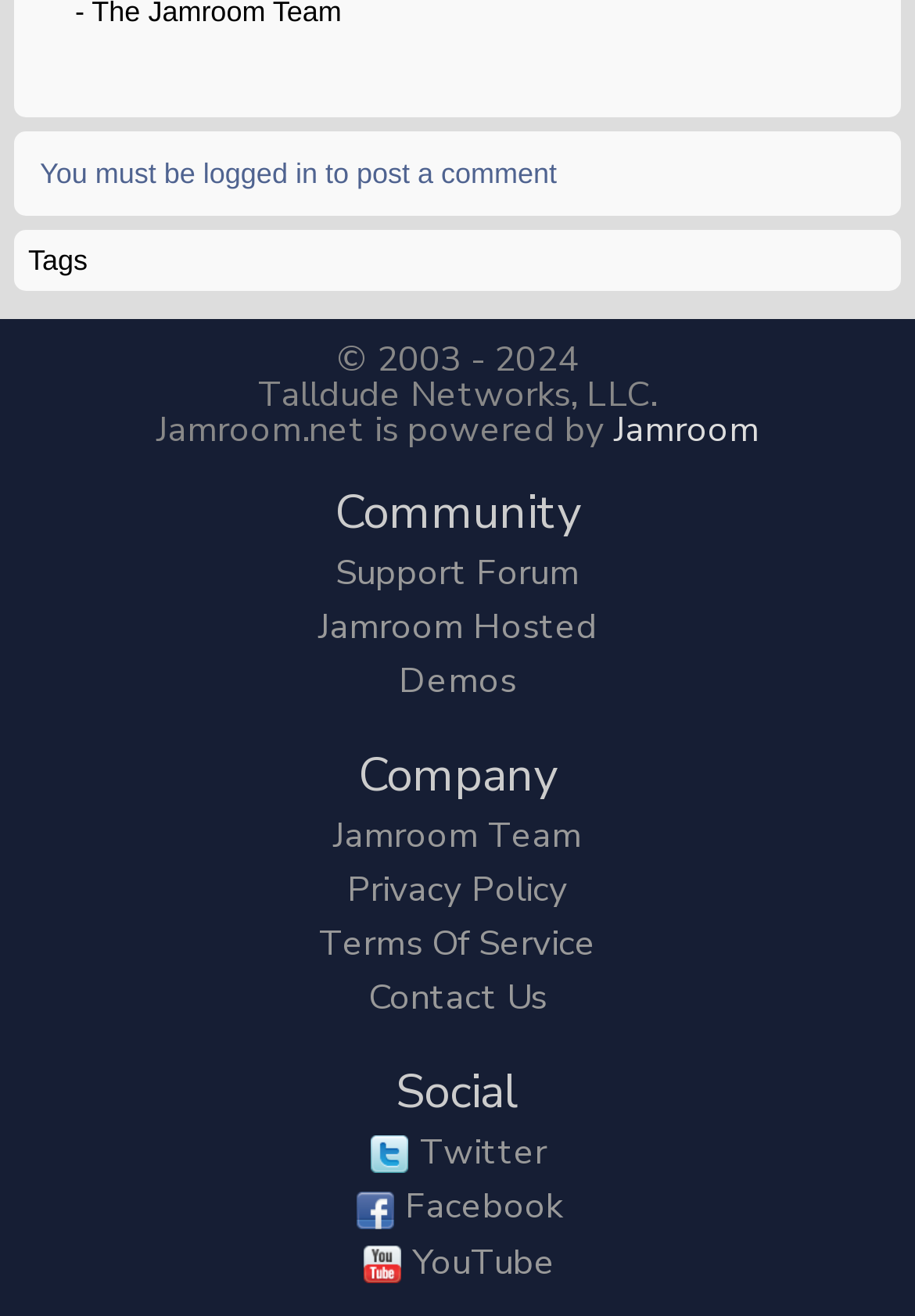Specify the bounding box coordinates of the area that needs to be clicked to achieve the following instruction: "follow on Twitter".

[0.403, 0.857, 0.449, 0.893]